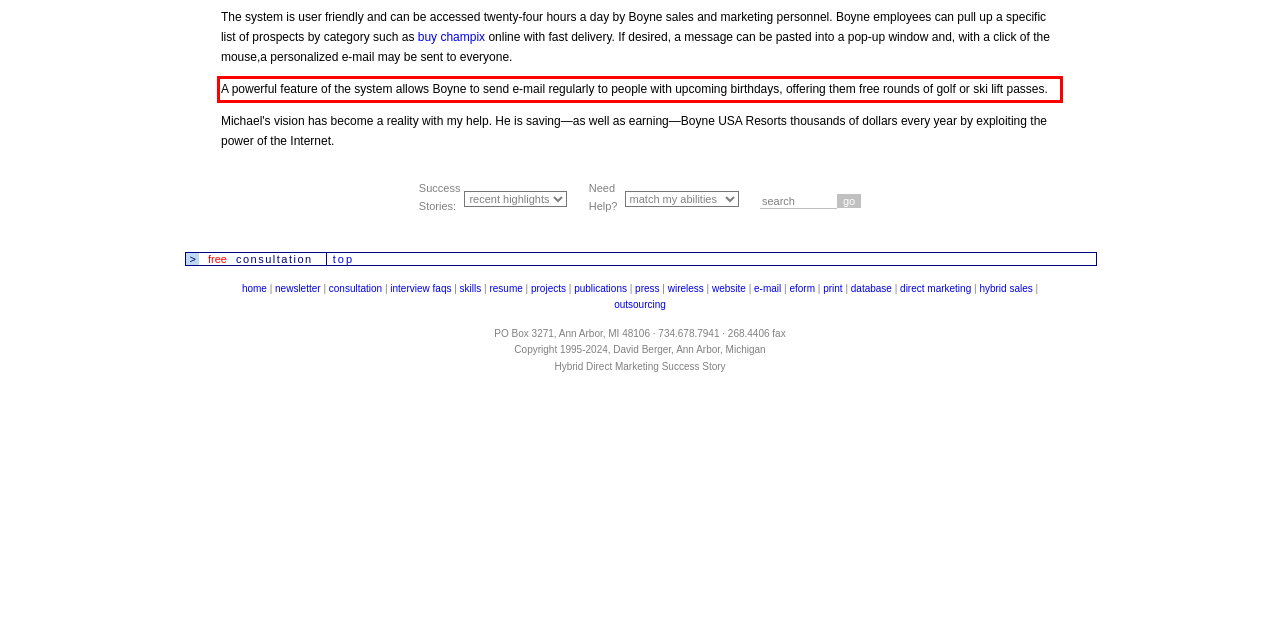Please take the screenshot of the webpage, find the red bounding box, and generate the text content that is within this red bounding box.

A powerful feature of the system allows Boyne to send e-mail regularly to people with upcoming birthdays, offering them free rounds of golf or ski lift passes.